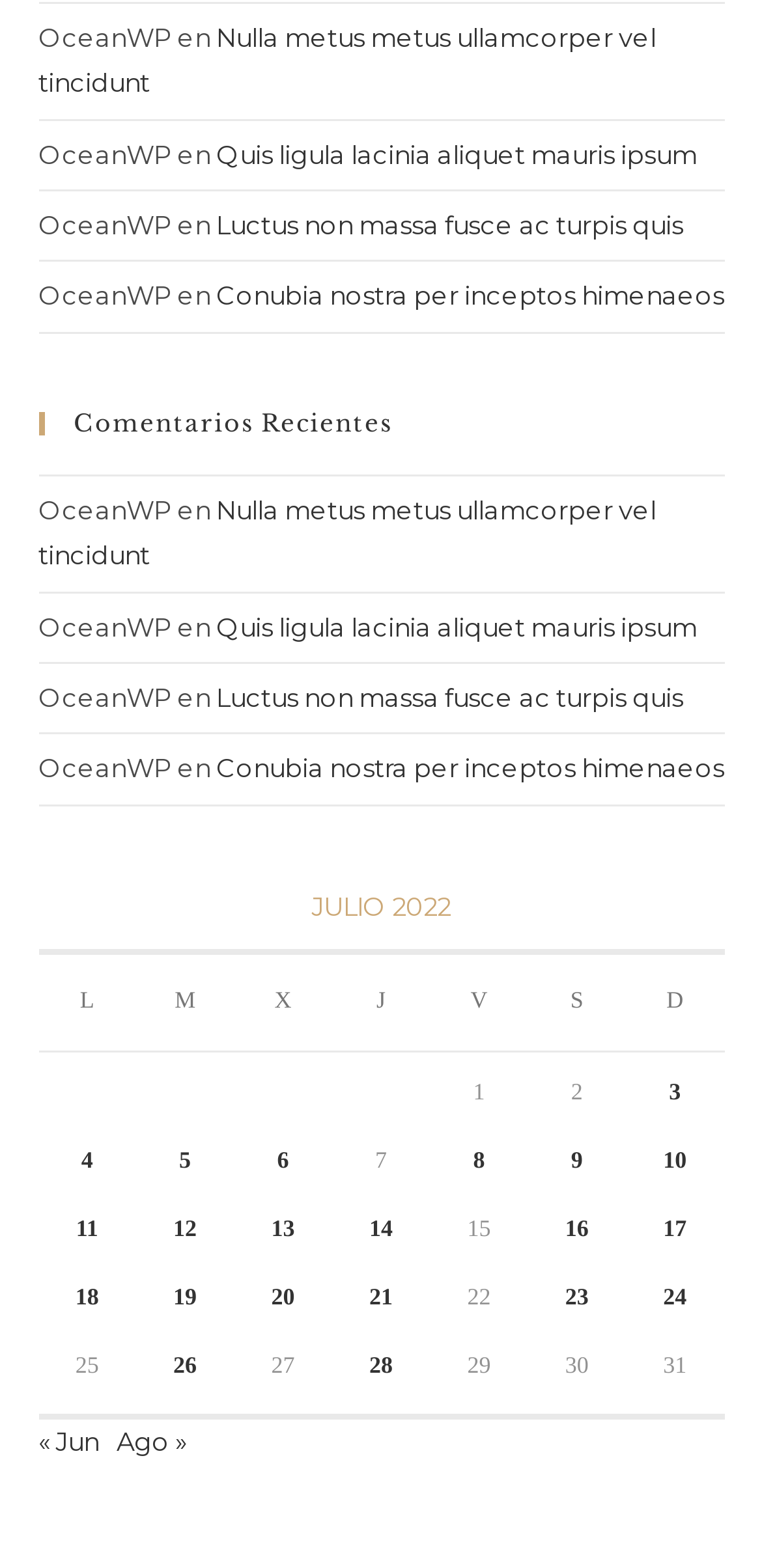Kindly determine the bounding box coordinates of the area that needs to be clicked to fulfill this instruction: "go to home page".

None